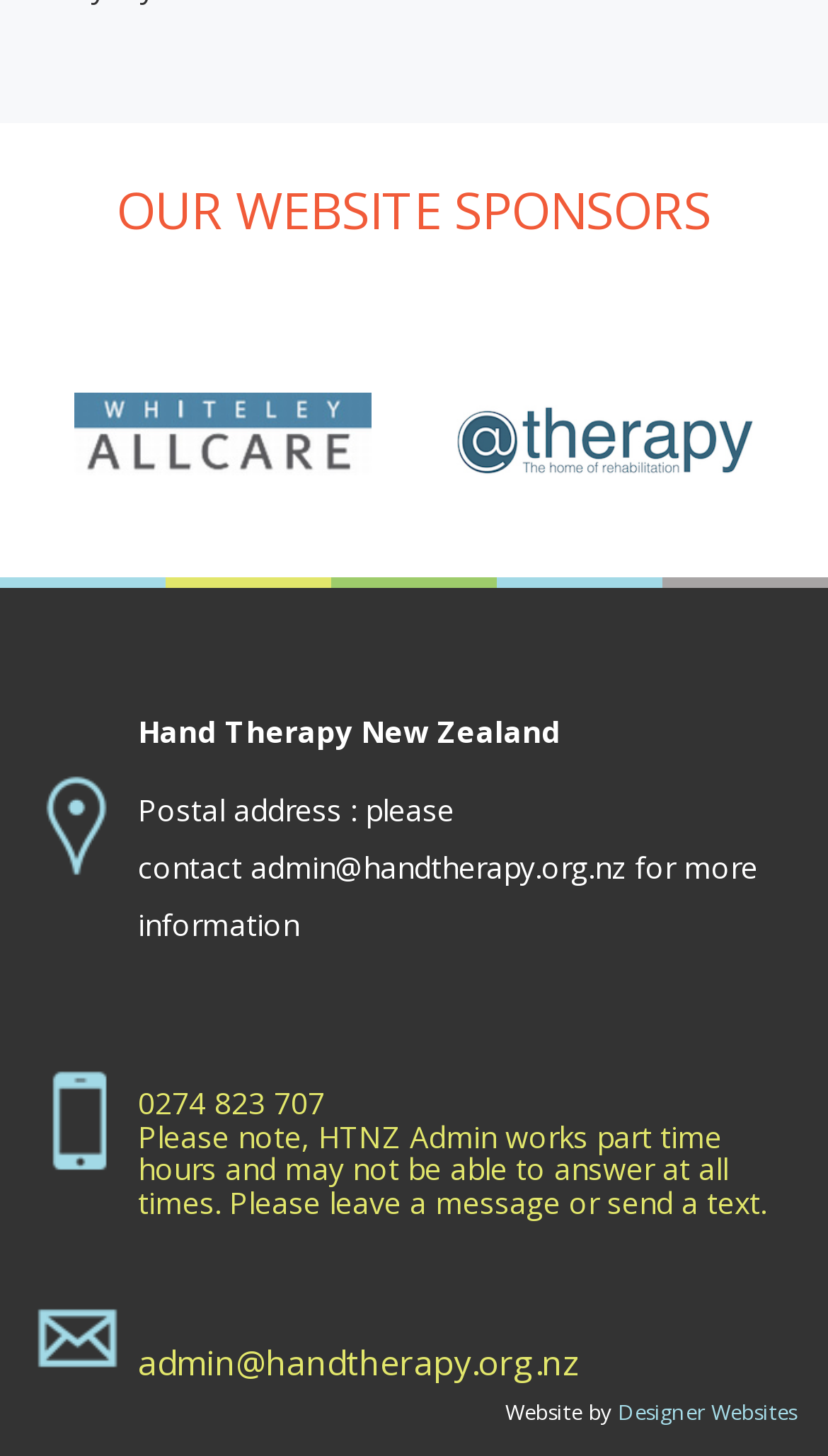What is the name of the organization?
Using the image, give a concise answer in the form of a single word or short phrase.

Hand Therapy New Zealand